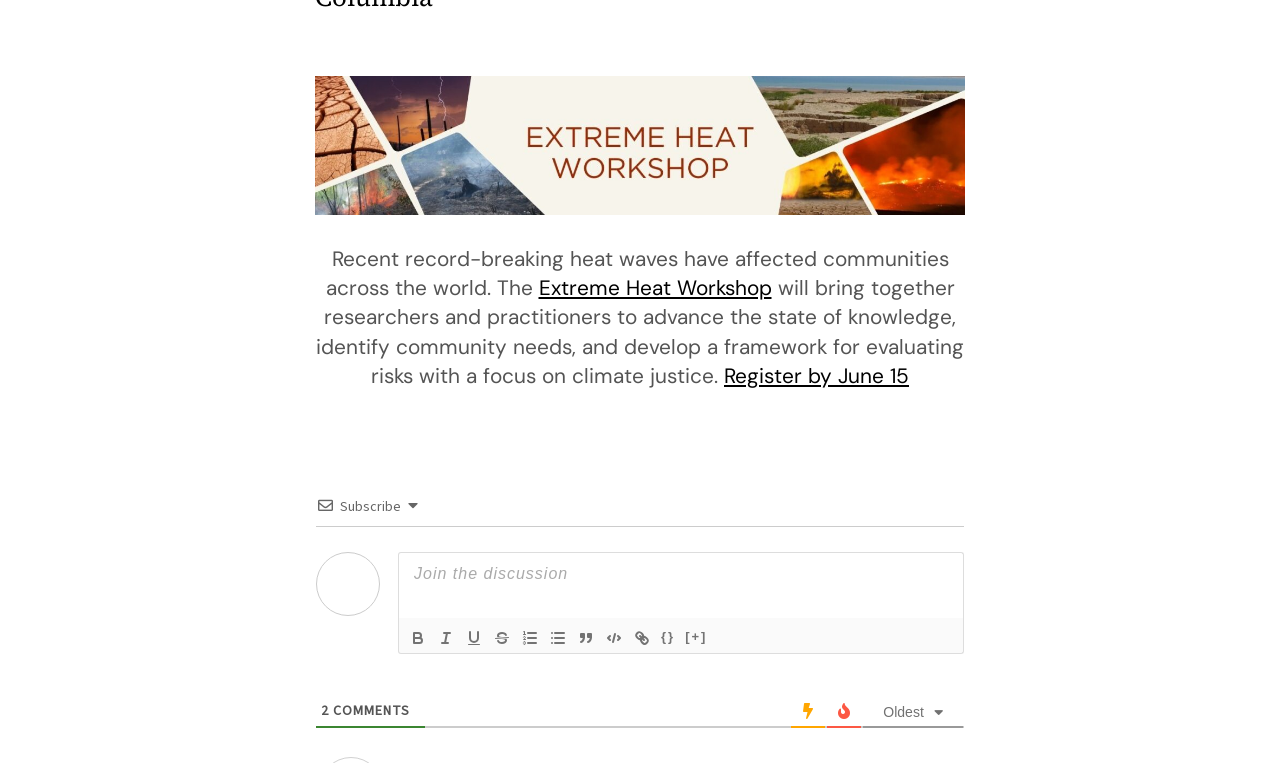Using details from the image, please answer the following question comprehensively:
What is the topic of the workshop mentioned on the webpage?

The topic of the workshop is mentioned in the link 'Extreme Heat Workshop' which is located in the middle of the webpage, indicating that the workshop is related to extreme heat.